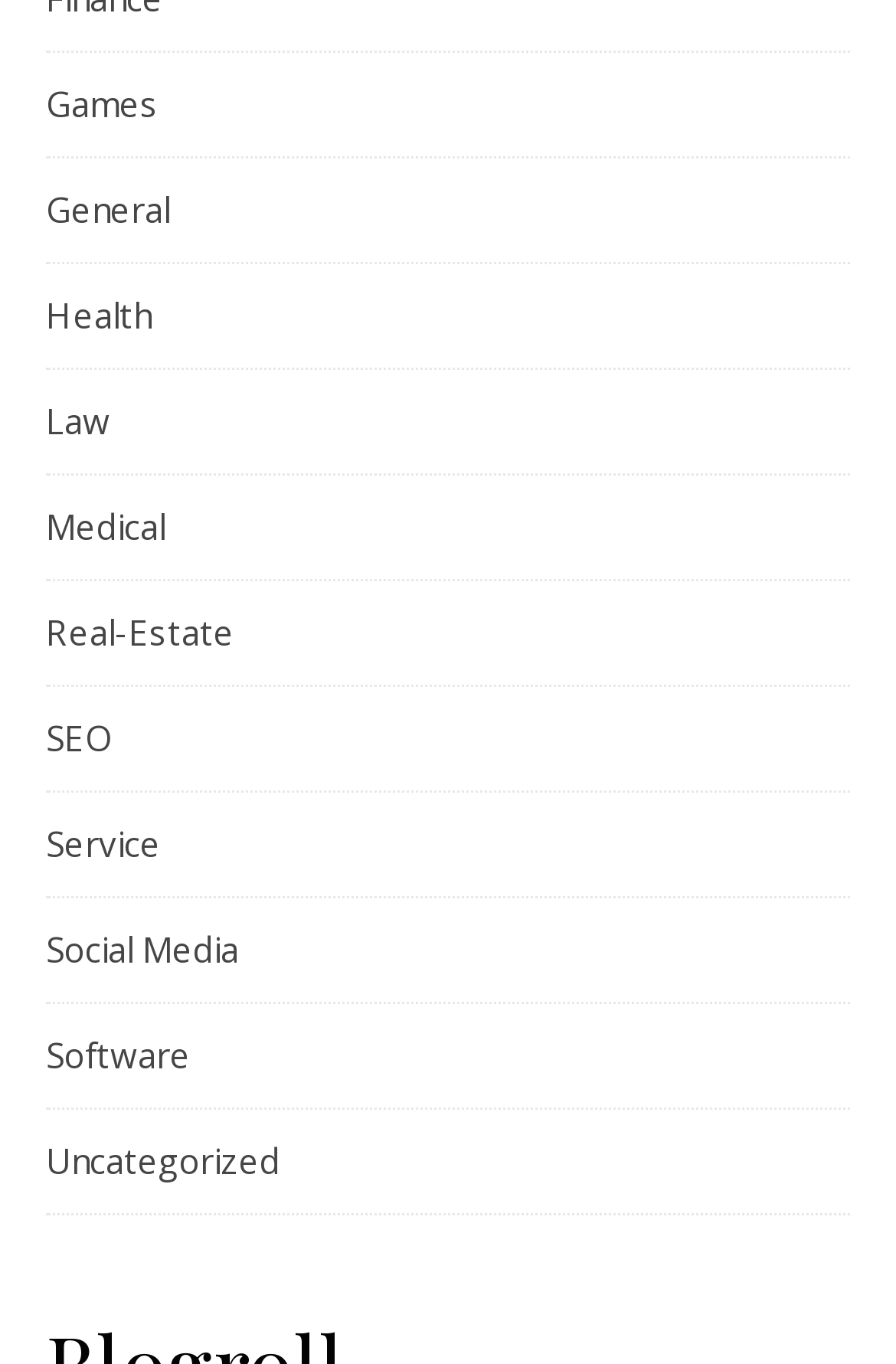Locate the bounding box coordinates of the element I should click to achieve the following instruction: "Select General".

[0.051, 0.116, 0.19, 0.192]